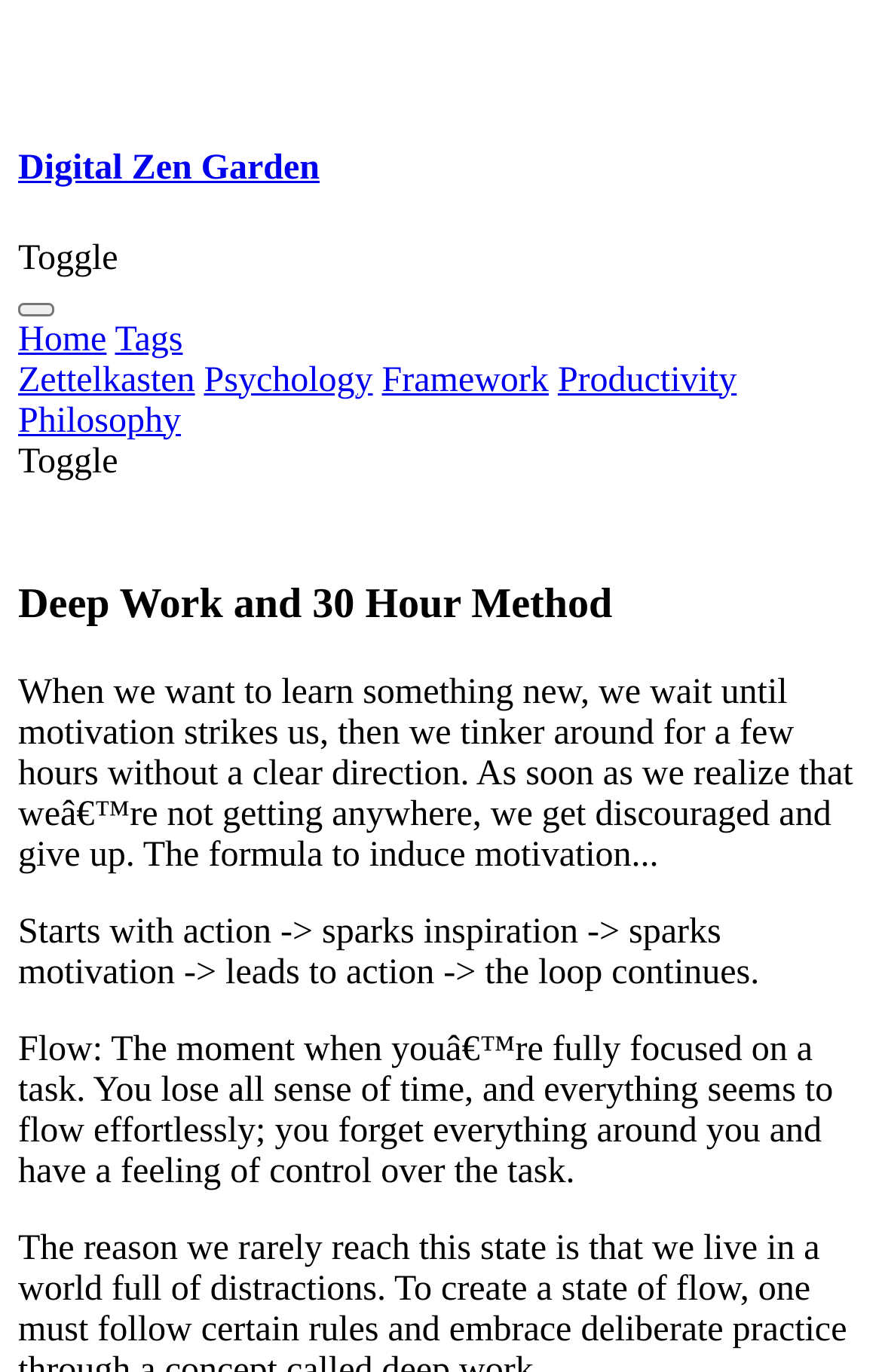What is the text of the webpage's headline?

Deep Work and 30 Hour Method